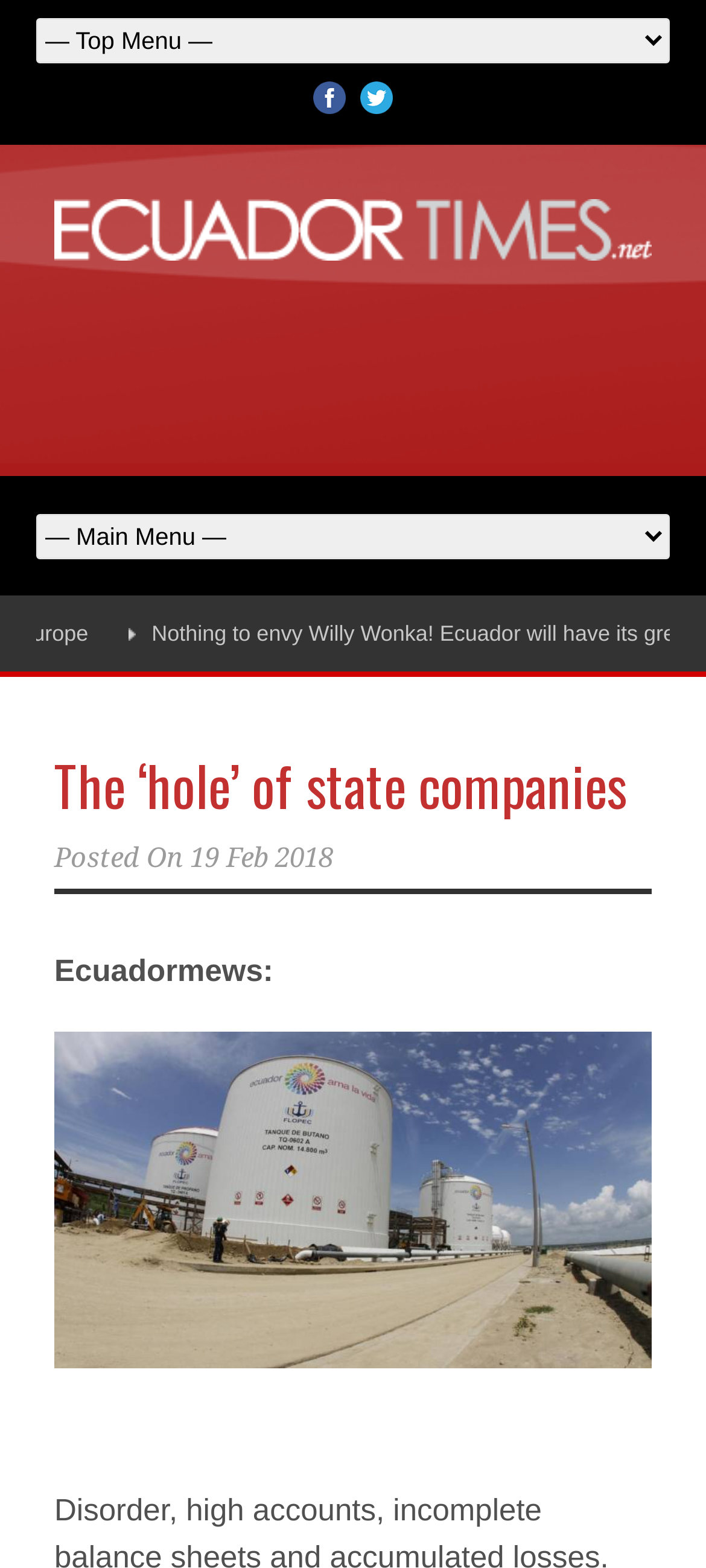What is the category of the news article?
Please answer the question with as much detail and depth as you can.

I inferred that the category of the news article is Ecuador News because the webpage is EcuadorTimes.net and the heading is 'The ‘hole’ of state companies', which is likely to be related to Ecuador.